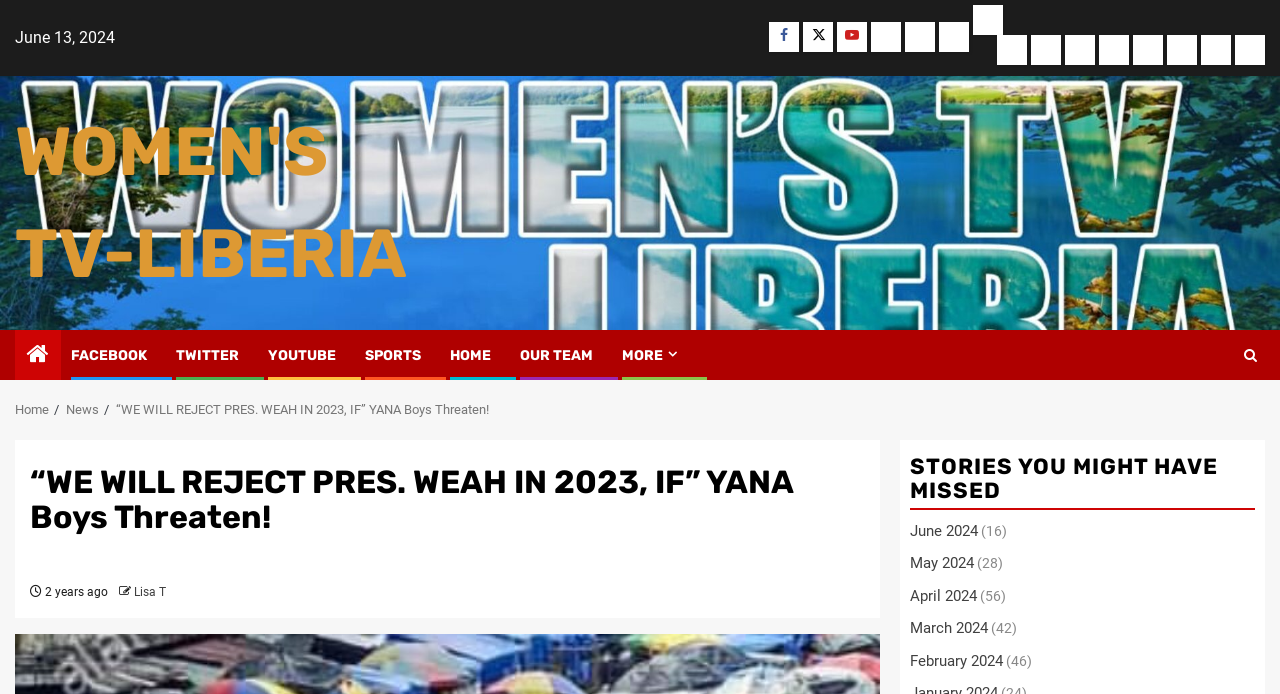Please identify the coordinates of the bounding box for the clickable region that will accomplish this instruction: "Watch videos on Youtube".

[0.654, 0.031, 0.677, 0.074]